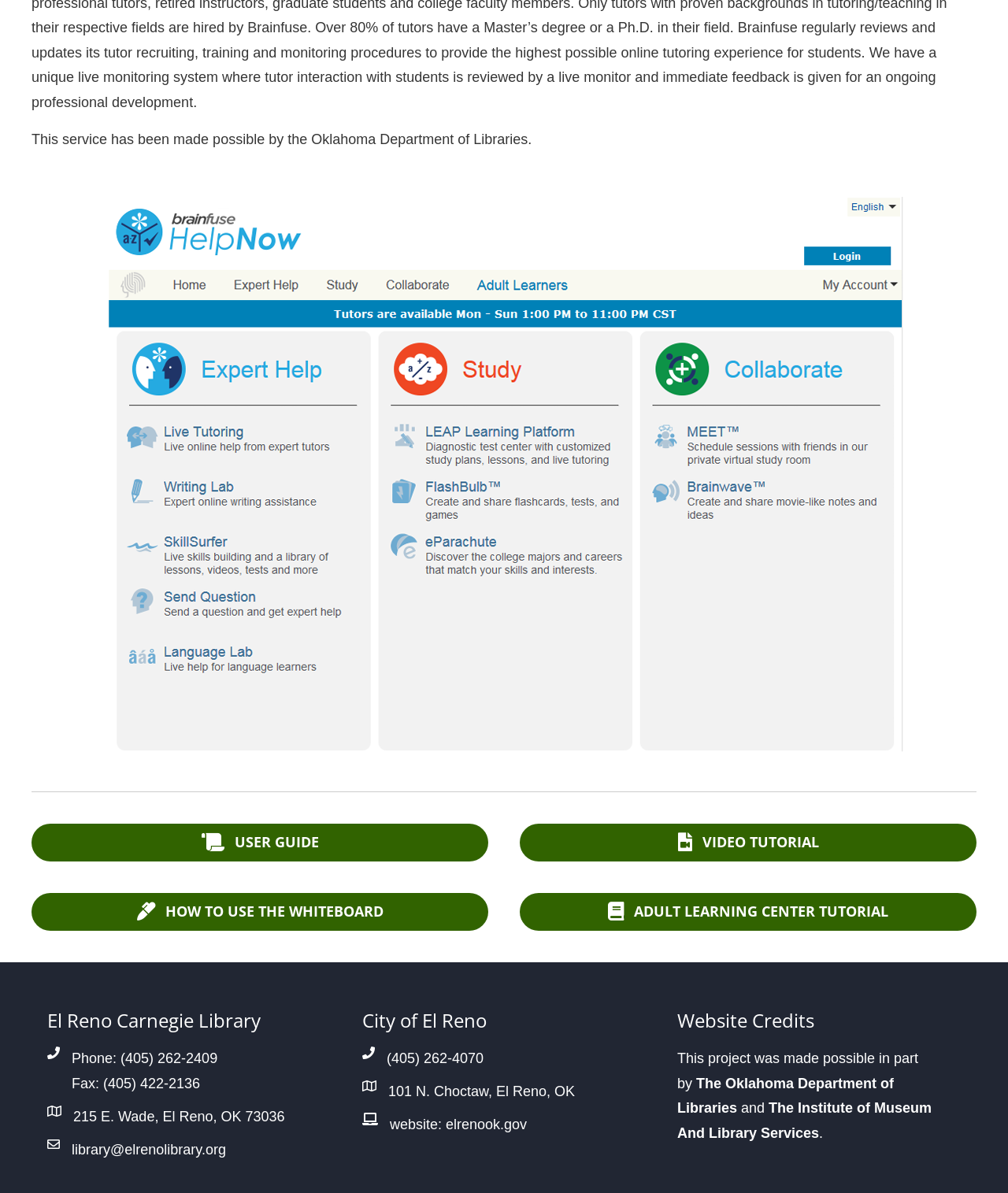Provide a short, one-word or phrase answer to the question below:
What is the address of El Reno Carnegie Library?

215 E. Wade, El Reno, OK 73036